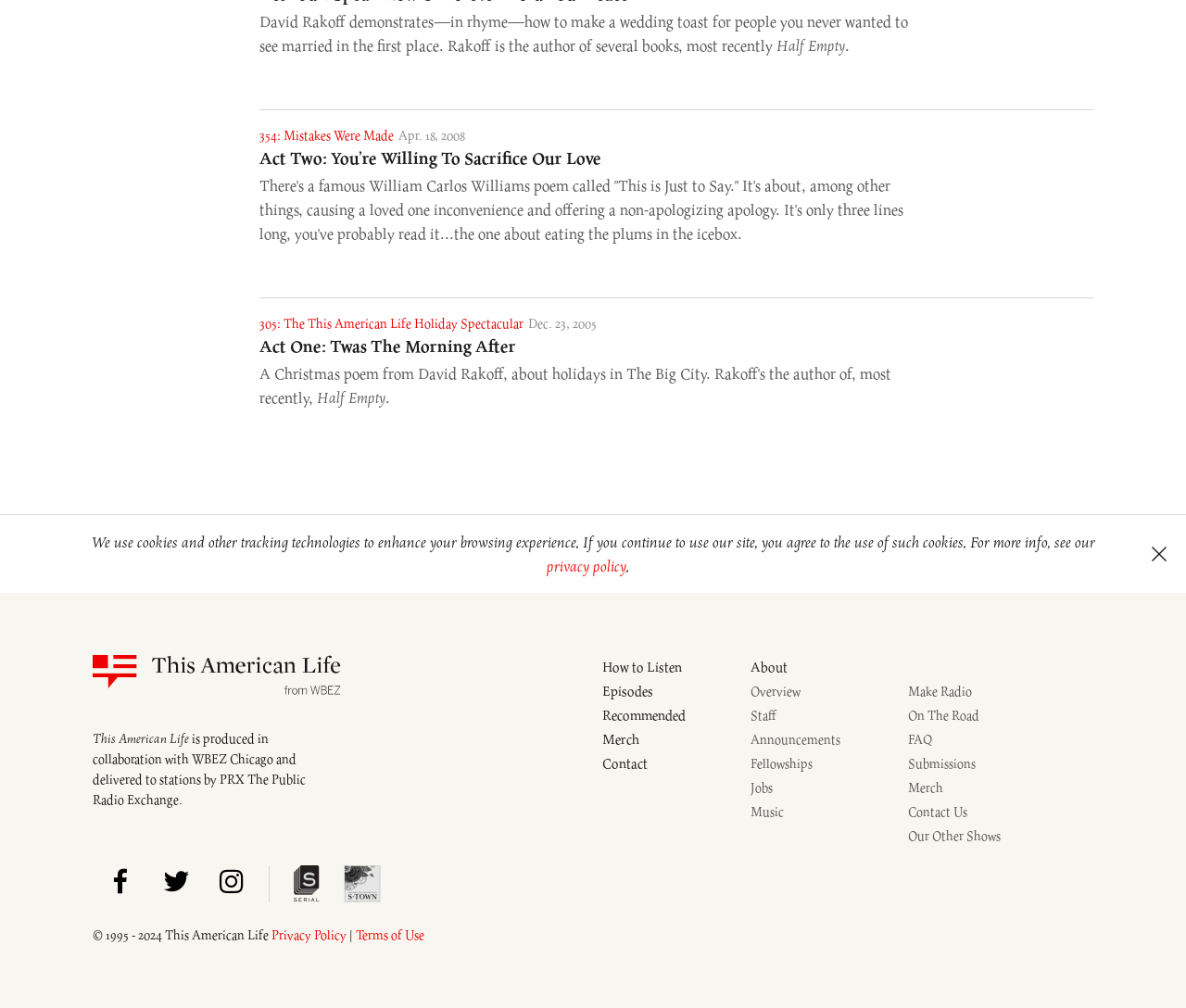Locate the bounding box coordinates for the element described below: "Jobs". The coordinates must be four float values between 0 and 1, formatted as [left, top, right, bottom].

[0.633, 0.769, 0.734, 0.793]